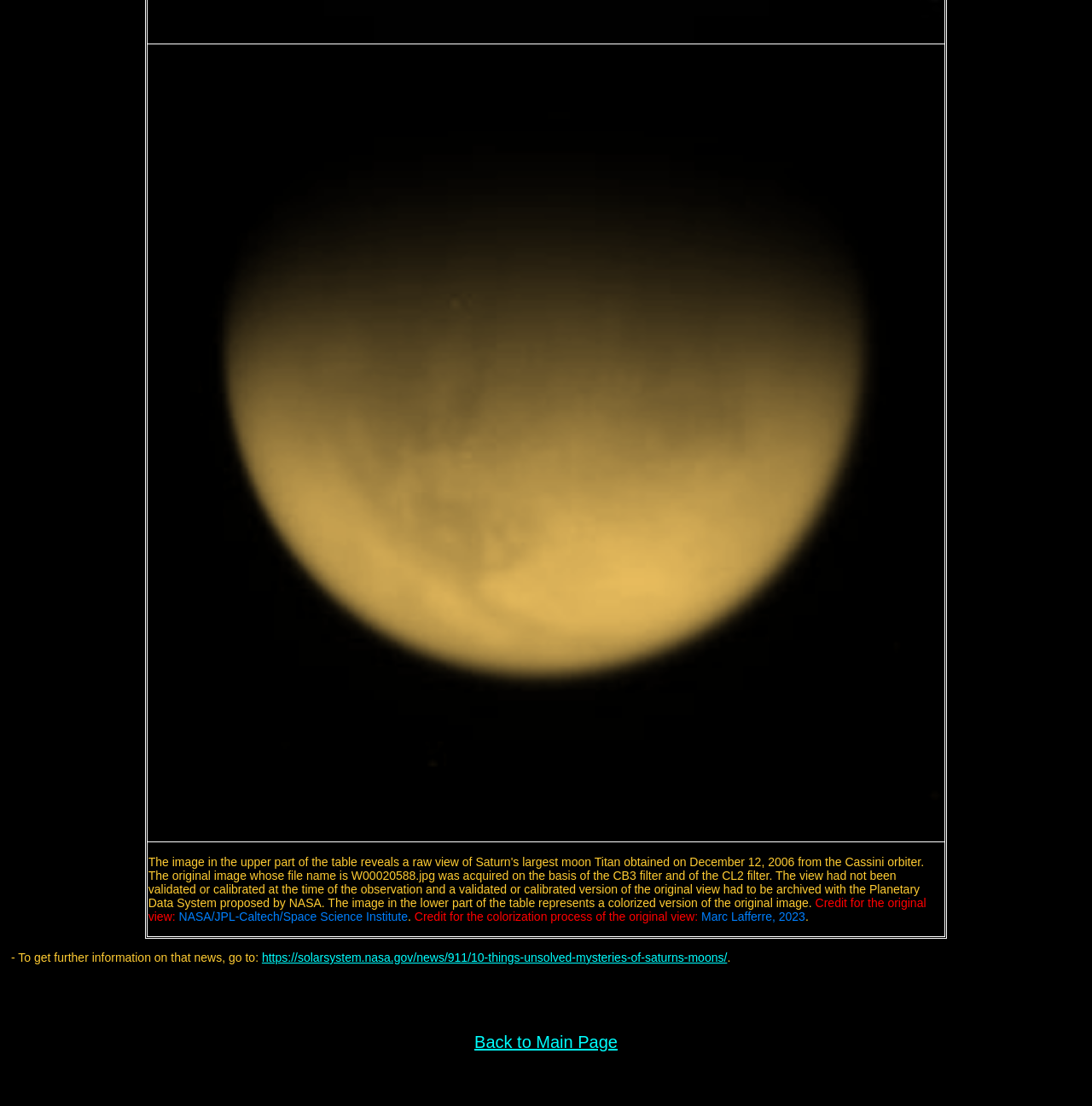What is the credit for the colorization process of the original view?
We need a detailed and exhaustive answer to the question. Please elaborate.

The credit for the colorization process of the original view is mentioned in the text description of the image, which states 'Credit for the colorization process of the original view: Marc Lafferre, 2023.'